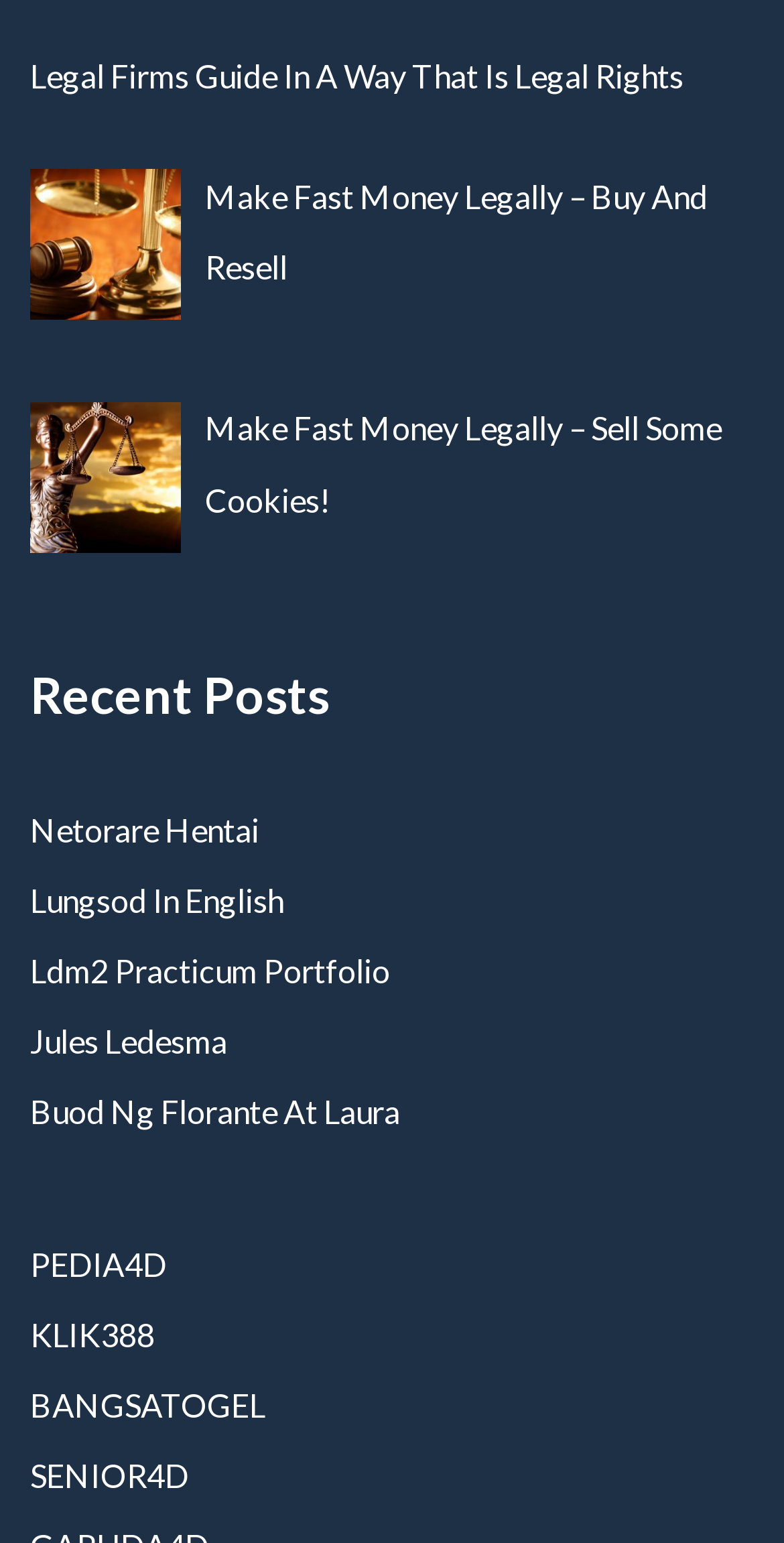Please provide a detailed answer to the question below based on the screenshot: 
How many links are listed under 'Recent Posts'?

By counting the link elements under the 'Recent Posts' heading, I found that there are 8 links listed, including 'Netorare Hentai', 'Lungsod In English', and so on.